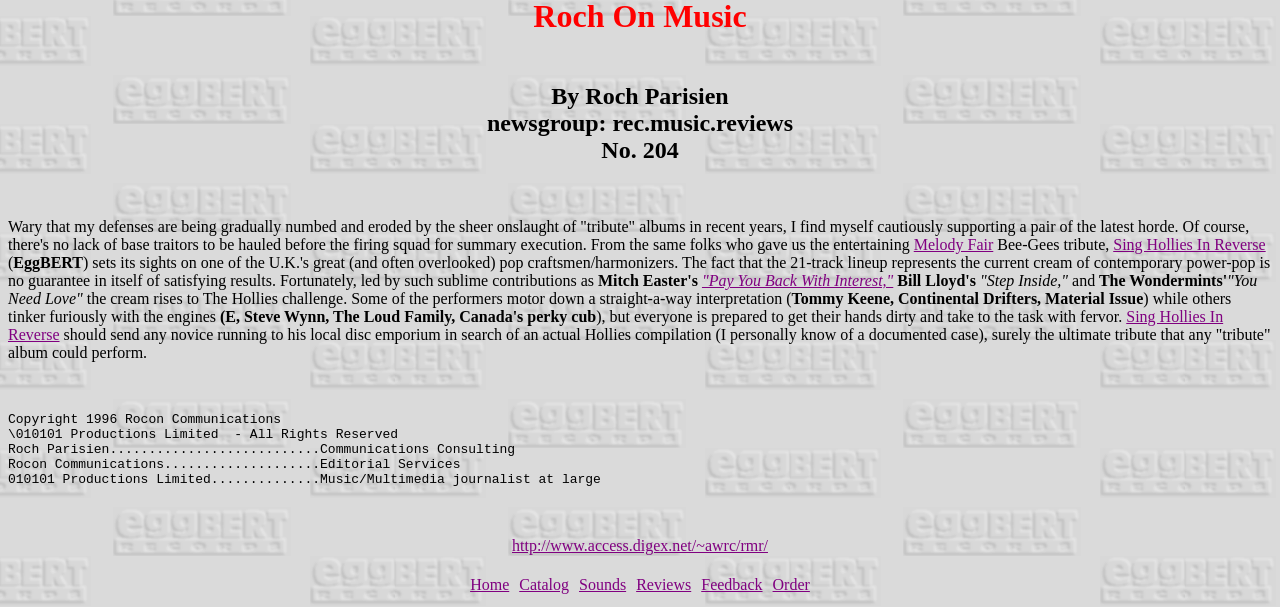Please mark the bounding box coordinates of the area that should be clicked to carry out the instruction: "Check the catalog".

[0.406, 0.949, 0.445, 0.977]